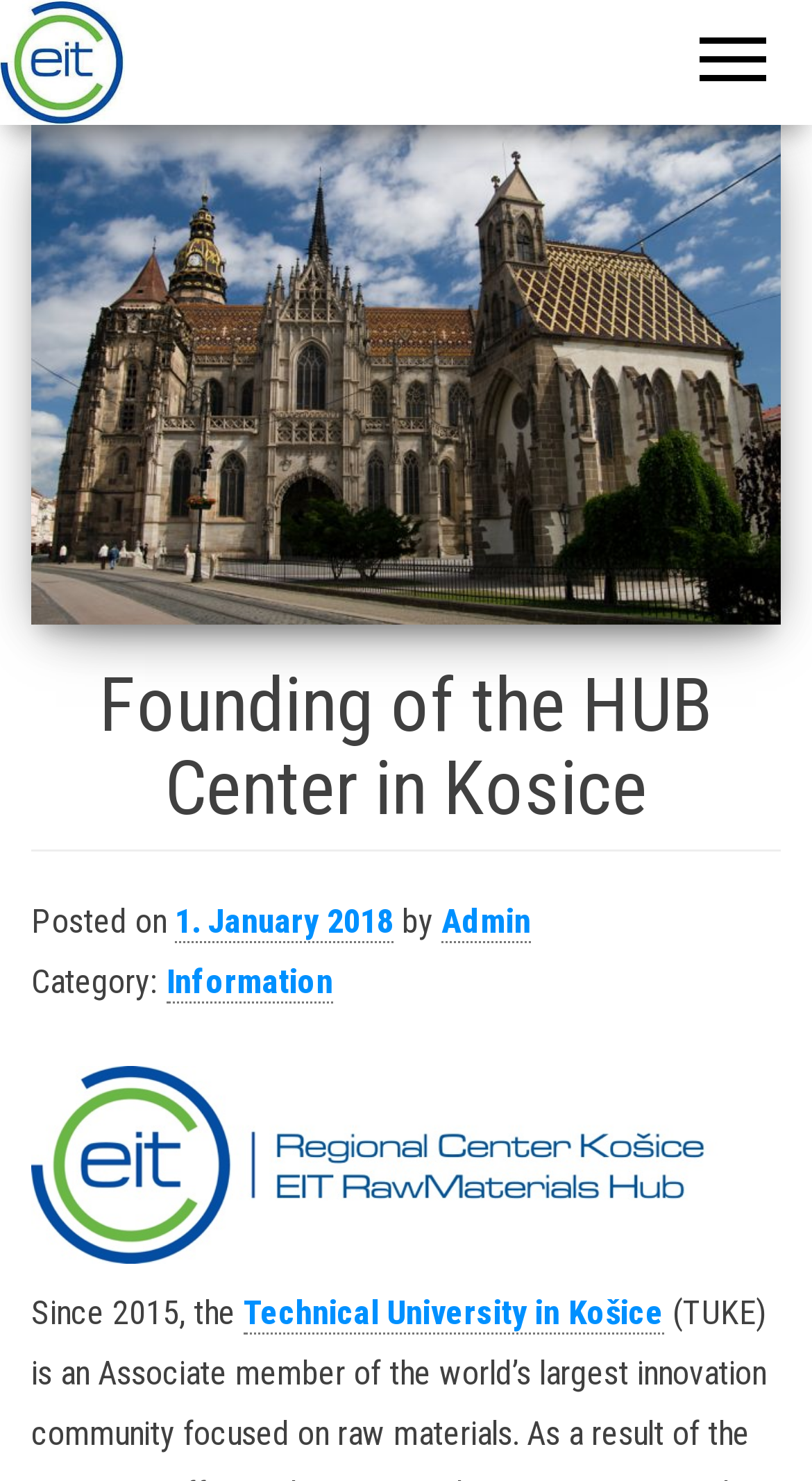Locate and provide the bounding box coordinates for the HTML element that matches this description: "Technical University in Košice".

[0.3, 0.873, 0.818, 0.902]